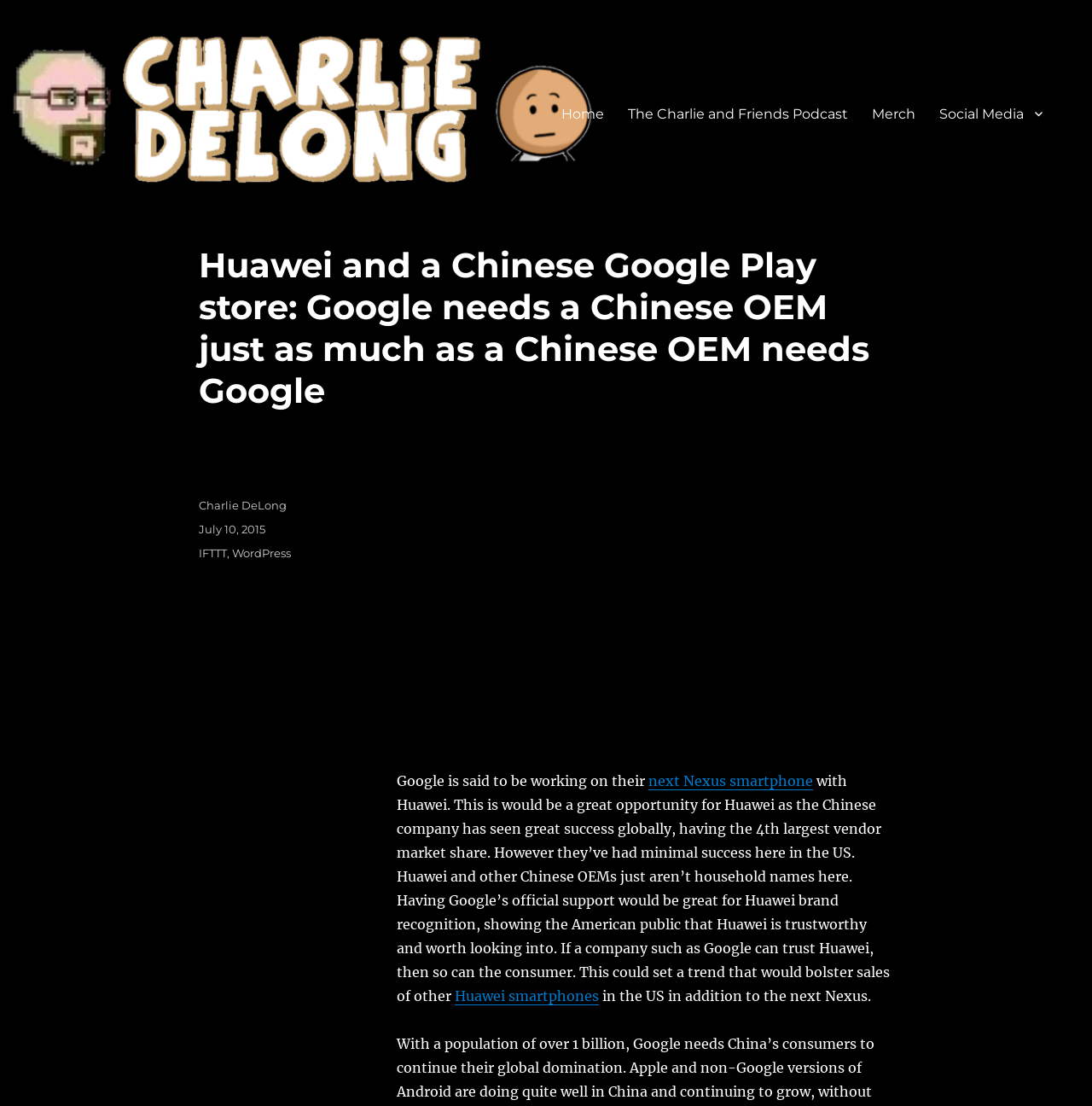Please provide the bounding box coordinates in the format (top-left x, top-left y, bottom-right x, bottom-right y). Remember, all values are floating point numbers between 0 and 1. What is the bounding box coordinate of the region described as: Huawei smartphones

[0.417, 0.893, 0.549, 0.908]